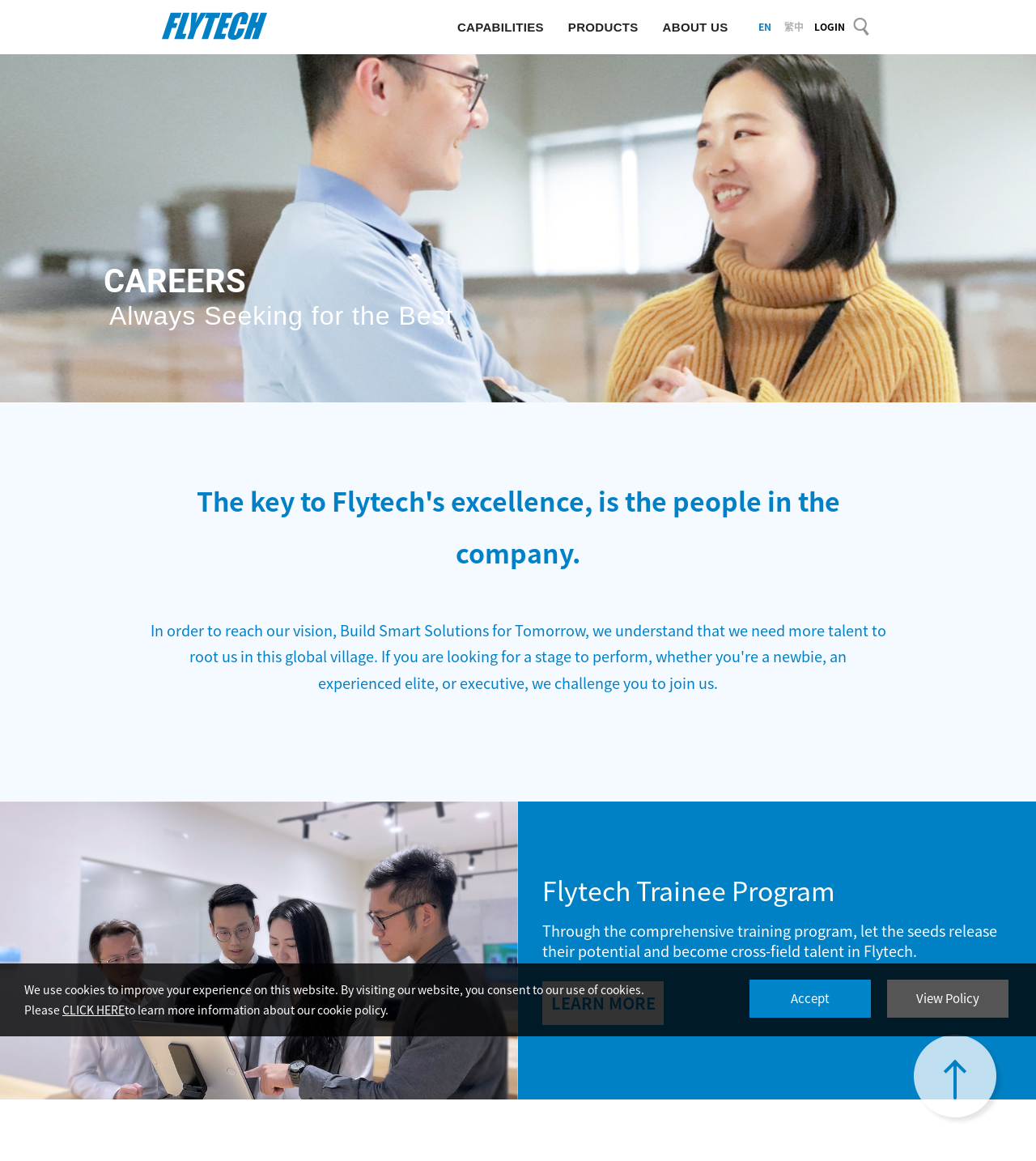Identify the bounding box coordinates necessary to click and complete the given instruction: "go to ABOUT US page".

[0.628, 0.0, 0.714, 0.047]